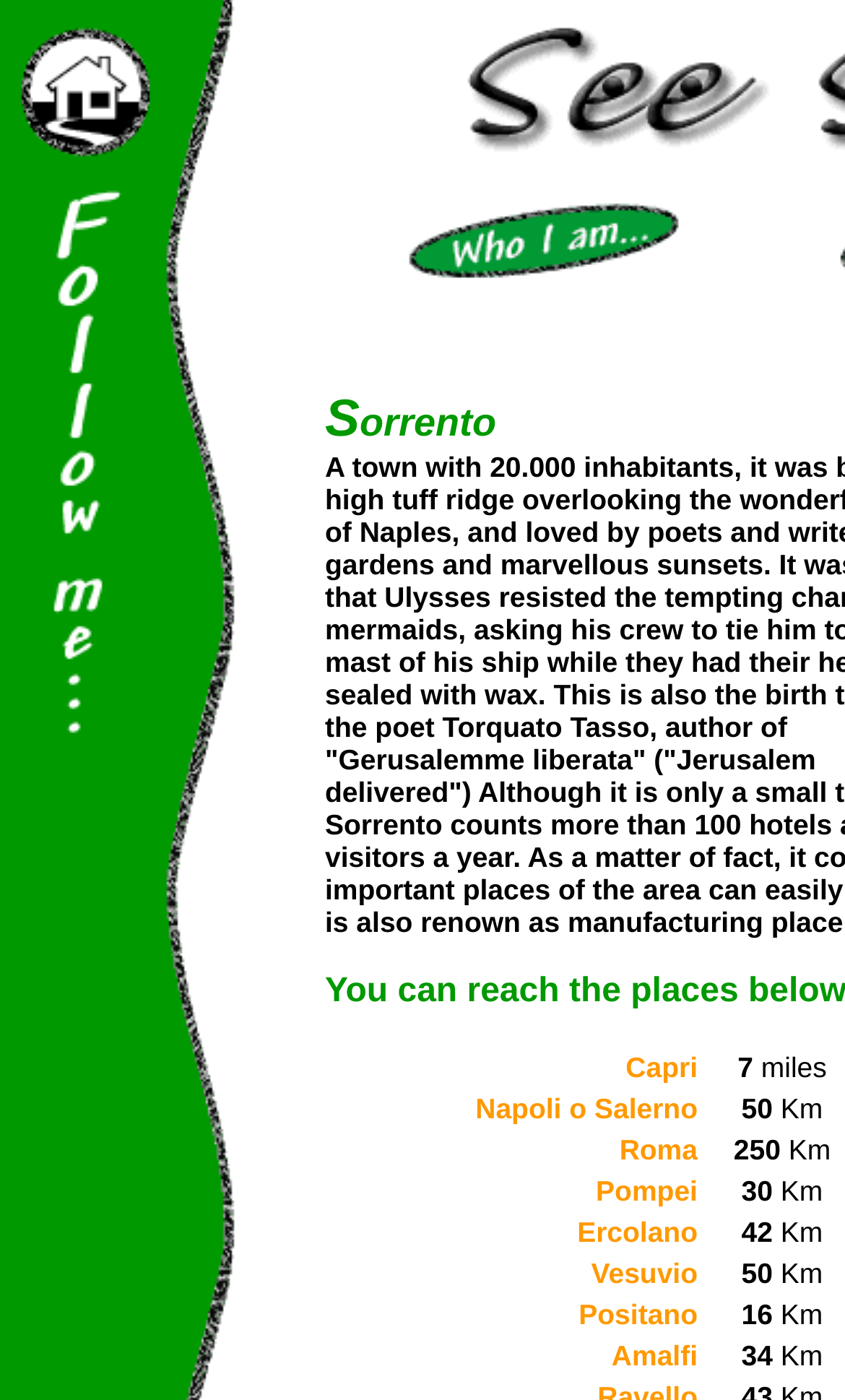Is there a link in the first row?
Please use the image to provide an in-depth answer to the question.

I looked at the first LayoutTableRow element [23] and its child elements. I found a link element [41] inside the LayoutTableCell element [35], so there is a link in the first row.